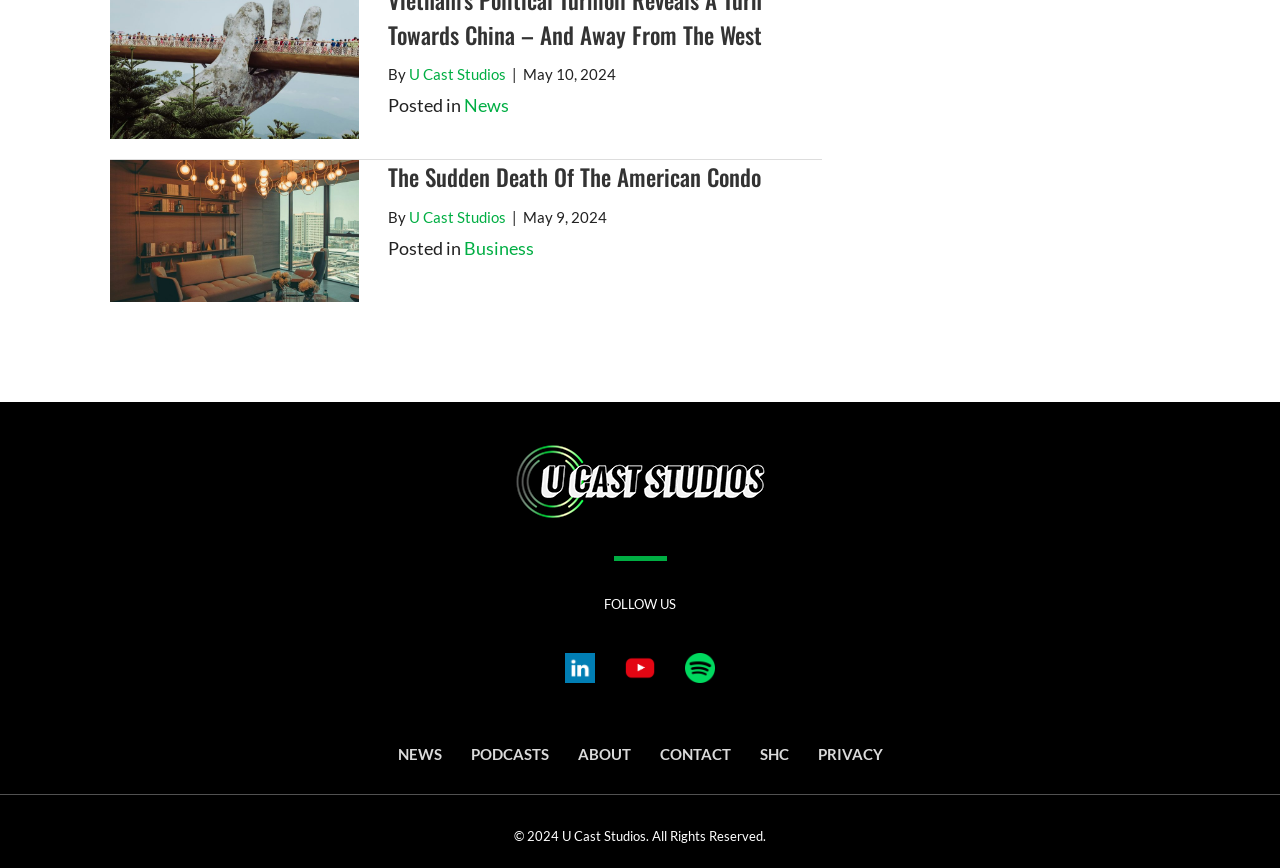Please identify the bounding box coordinates of the area I need to click to accomplish the following instruction: "Follow U Cast Studios on LinkedIn".

[0.441, 0.752, 0.465, 0.787]